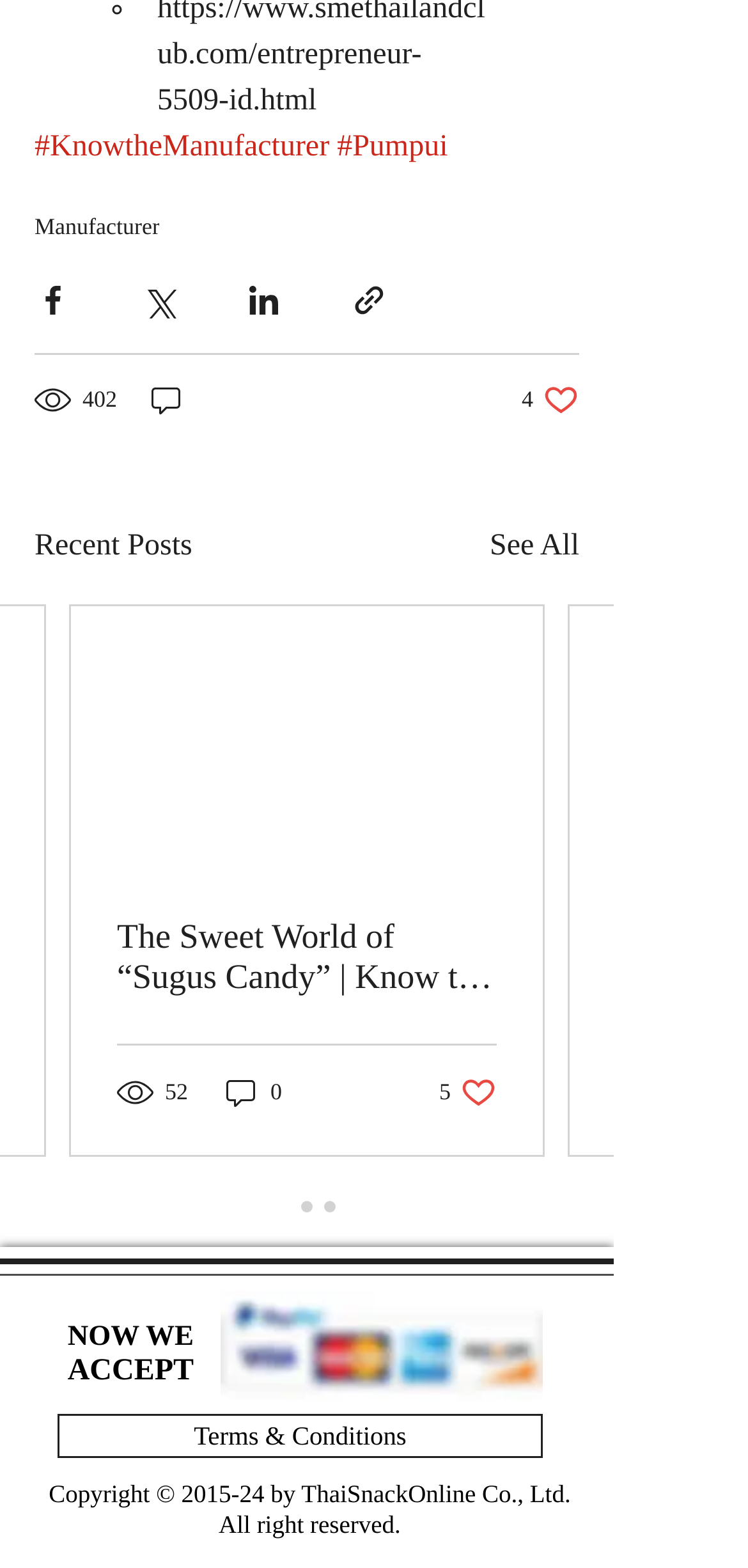Given the description: "aria-label="Share via Twitter"", determine the bounding box coordinates of the UI element. The coordinates should be formatted as four float numbers between 0 and 1, [left, top, right, bottom].

[0.187, 0.179, 0.236, 0.203]